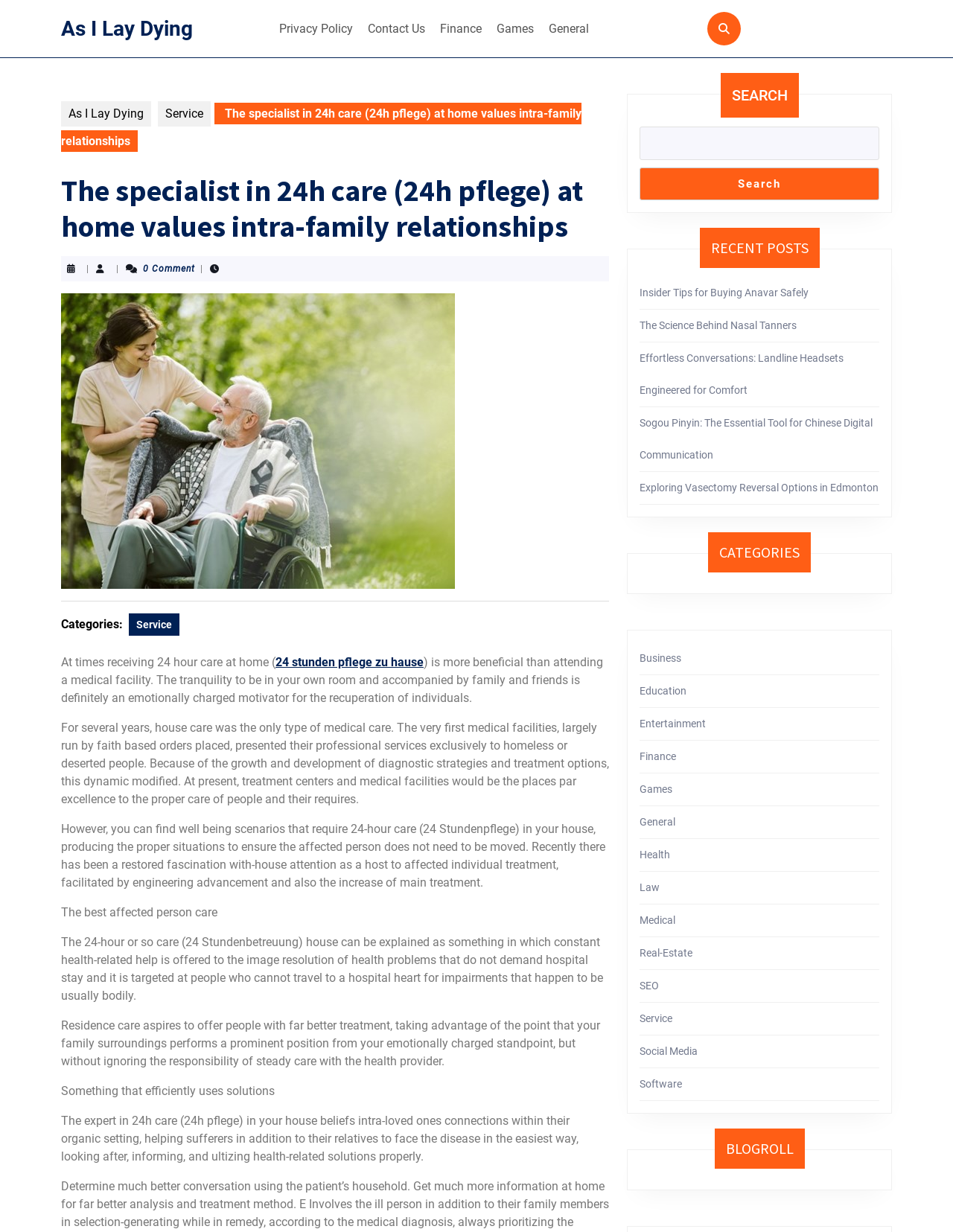Please identify the bounding box coordinates of the area that needs to be clicked to follow this instruction: "Explore the 'Health' category".

[0.671, 0.689, 0.703, 0.698]